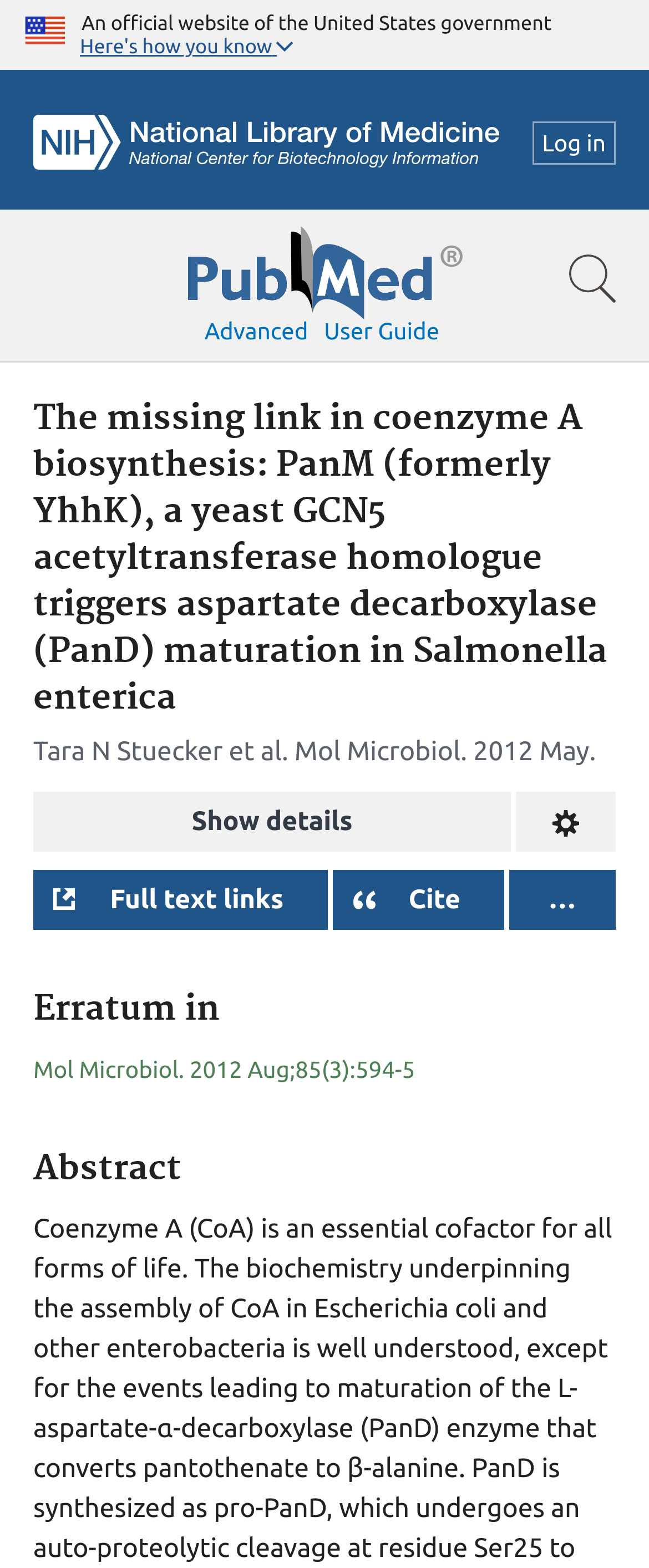Respond concisely with one word or phrase to the following query:
What is the journal name of this article?

Mol Microbiol